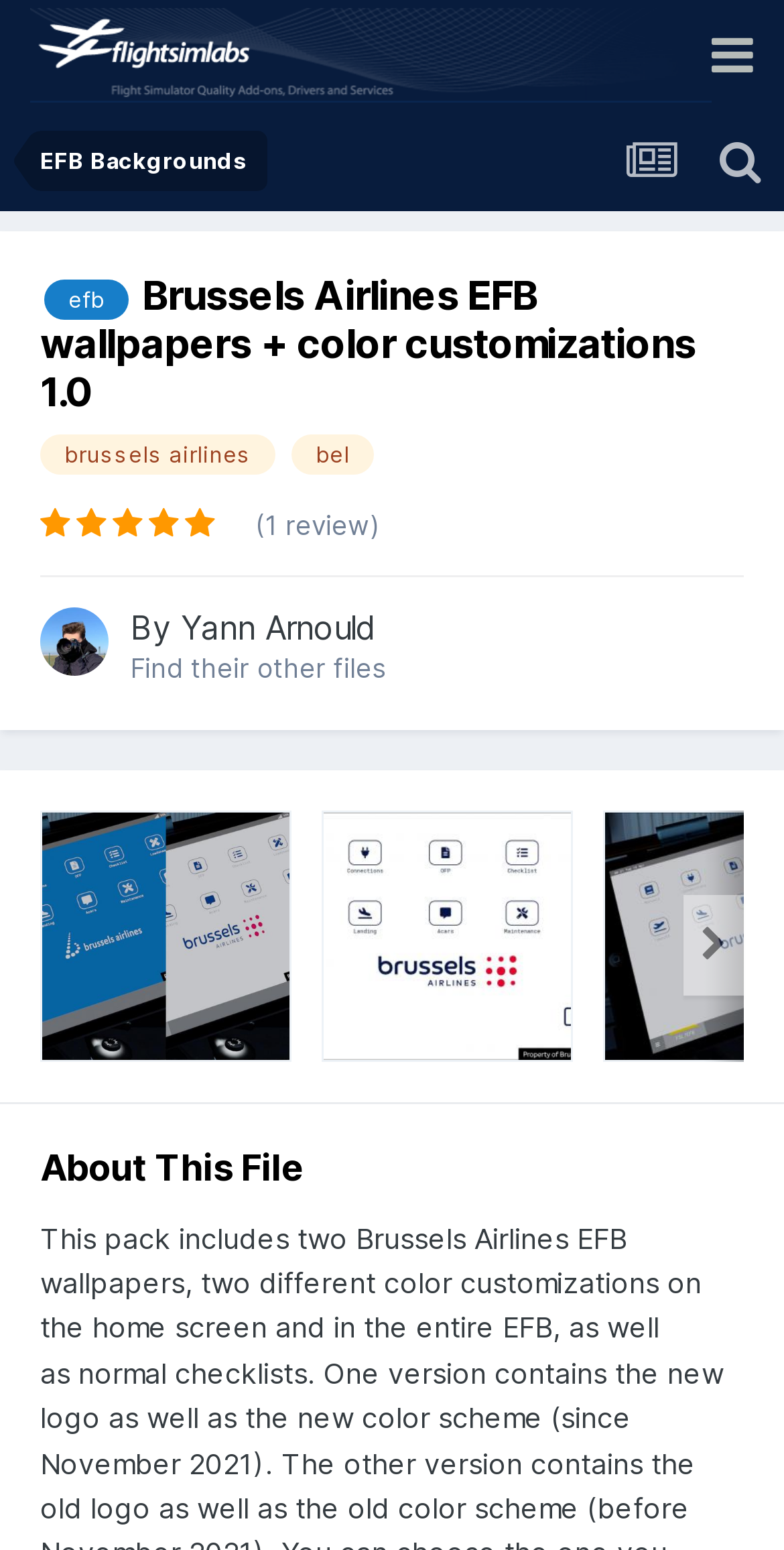What is the format of the file?
Please use the visual content to give a single word or phrase answer.

EFB